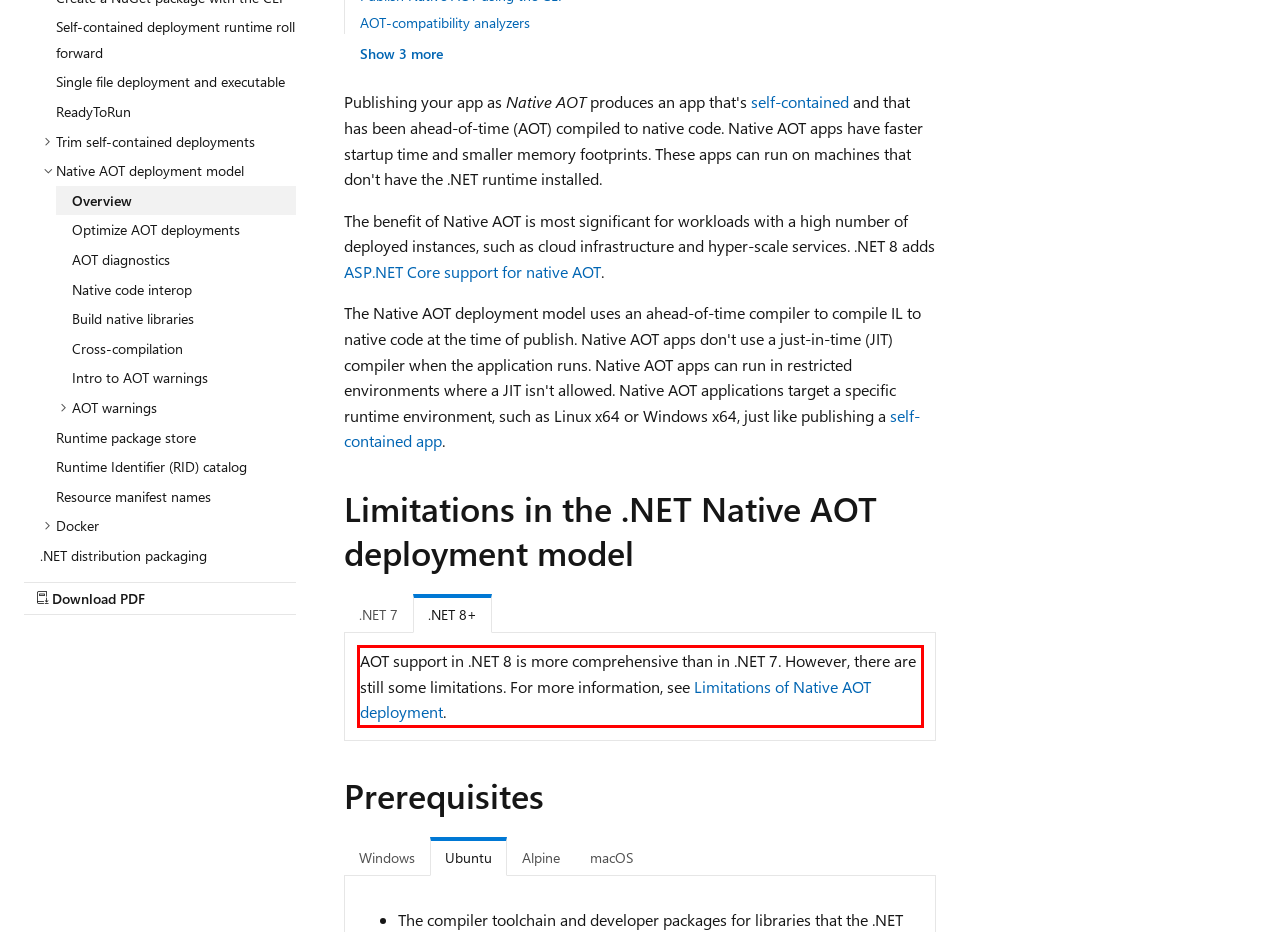Look at the provided screenshot of the webpage and perform OCR on the text within the red bounding box.

AOT support in .NET 8 is more comprehensive than in .NET 7. However, there are still some limitations. For more information, see Limitations of Native AOT deployment.